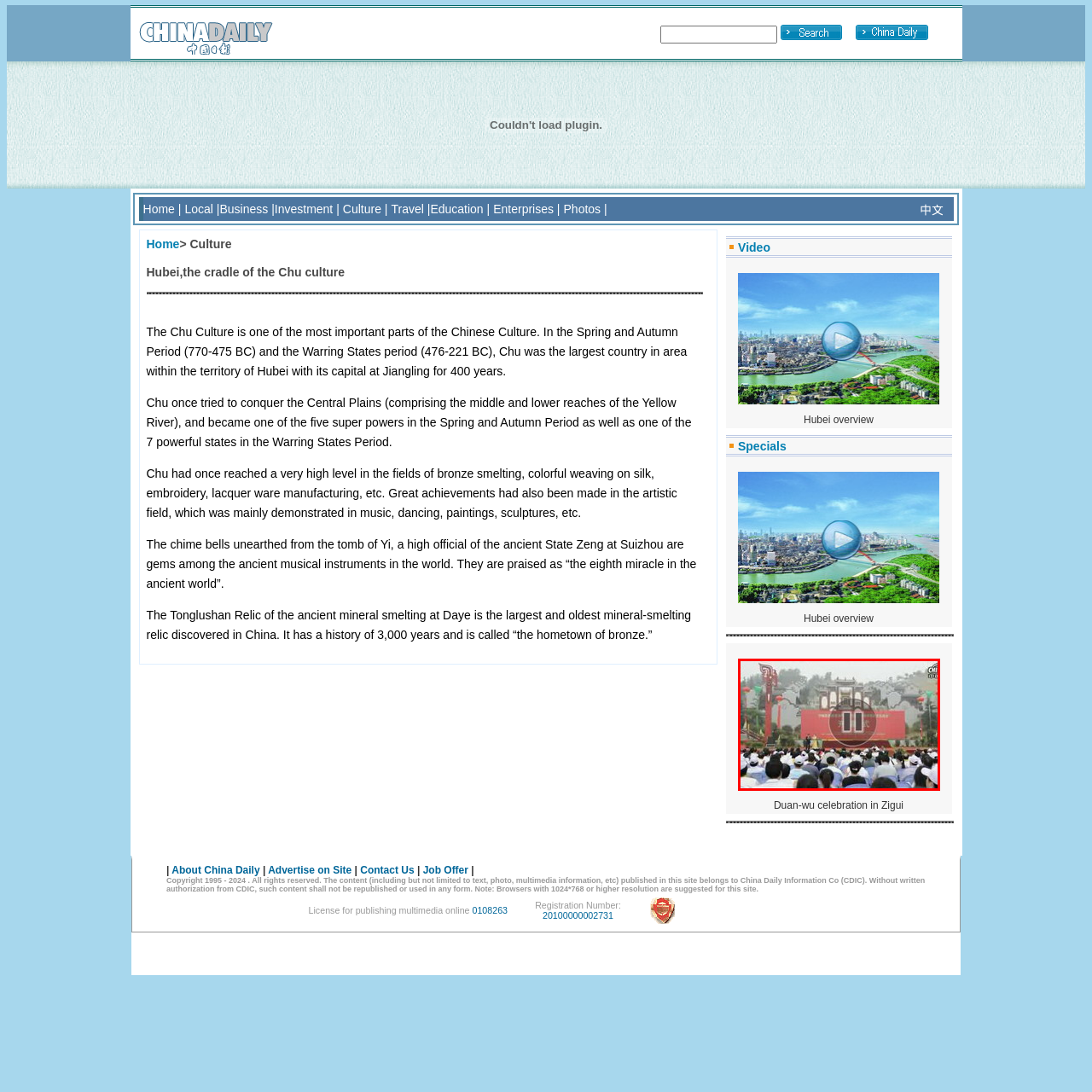Refer to the section enclosed in the red box, What is the likely cultural reference of the stage's design? Please answer briefly with a single word or phrase.

Chu culture